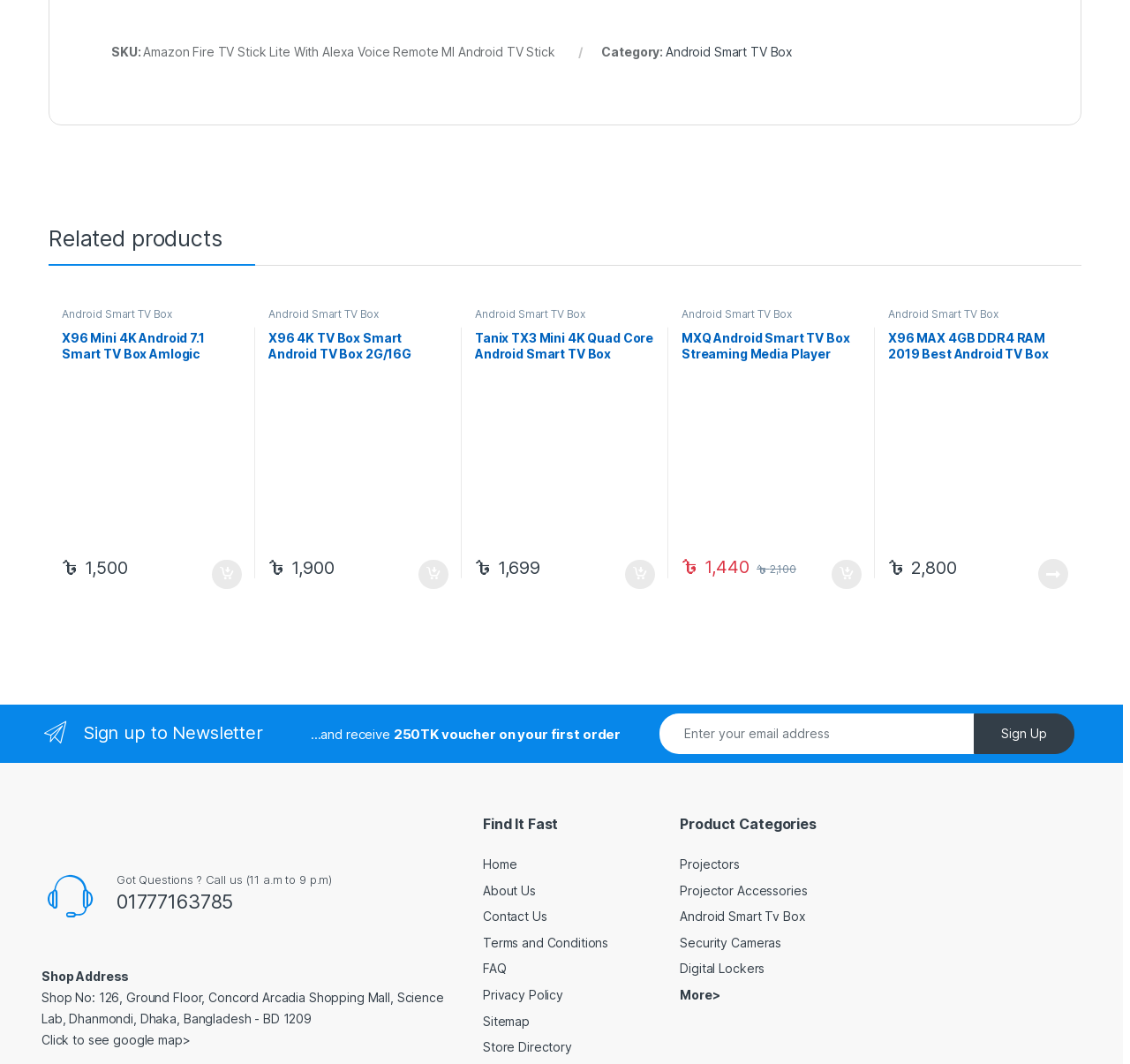How much does the X96 Mini 4K Android 7.1 Smart TV Box cost?
Refer to the image and offer an in-depth and detailed answer to the question.

I found the text '৳ 1,500' next to the link 'Add “X96 Mini 4K Android 7.1 Smart TV Box Amlogic S905W 1G/8G” to your cart', which indicates the price of the product.